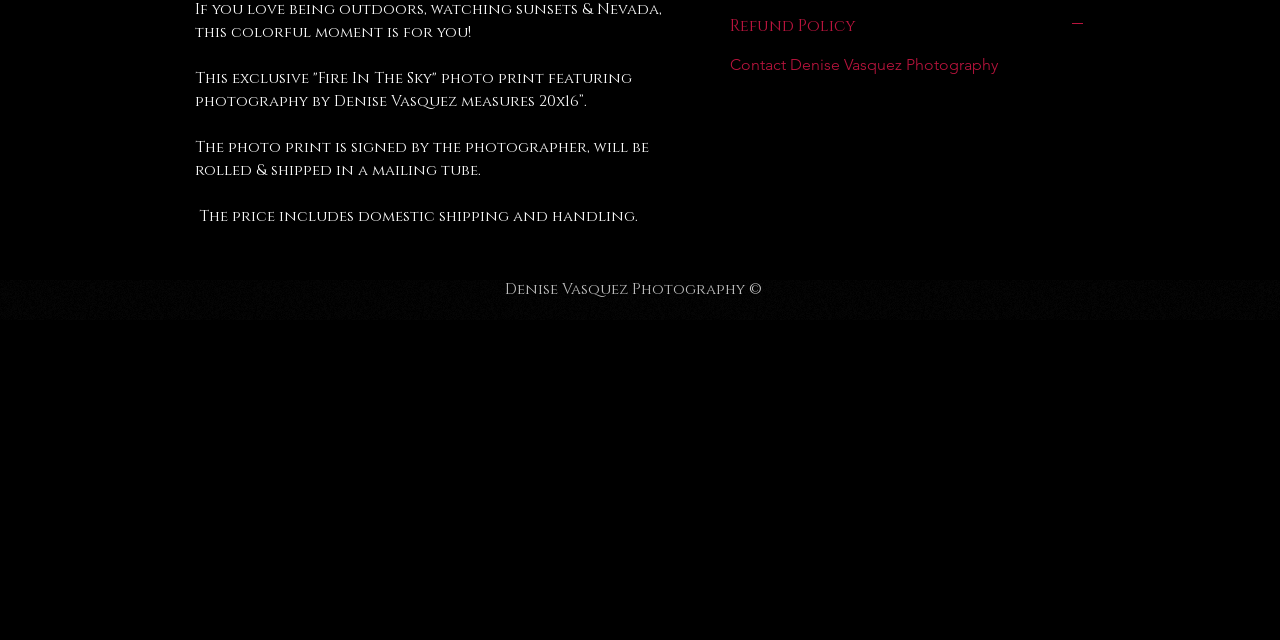Based on the element description Refund Policy, identify the bounding box coordinates for the UI element. The coordinates should be in the format (top-left x, top-left y, bottom-right x, bottom-right y) and within the 0 to 1 range.

[0.57, 0.026, 0.848, 0.057]